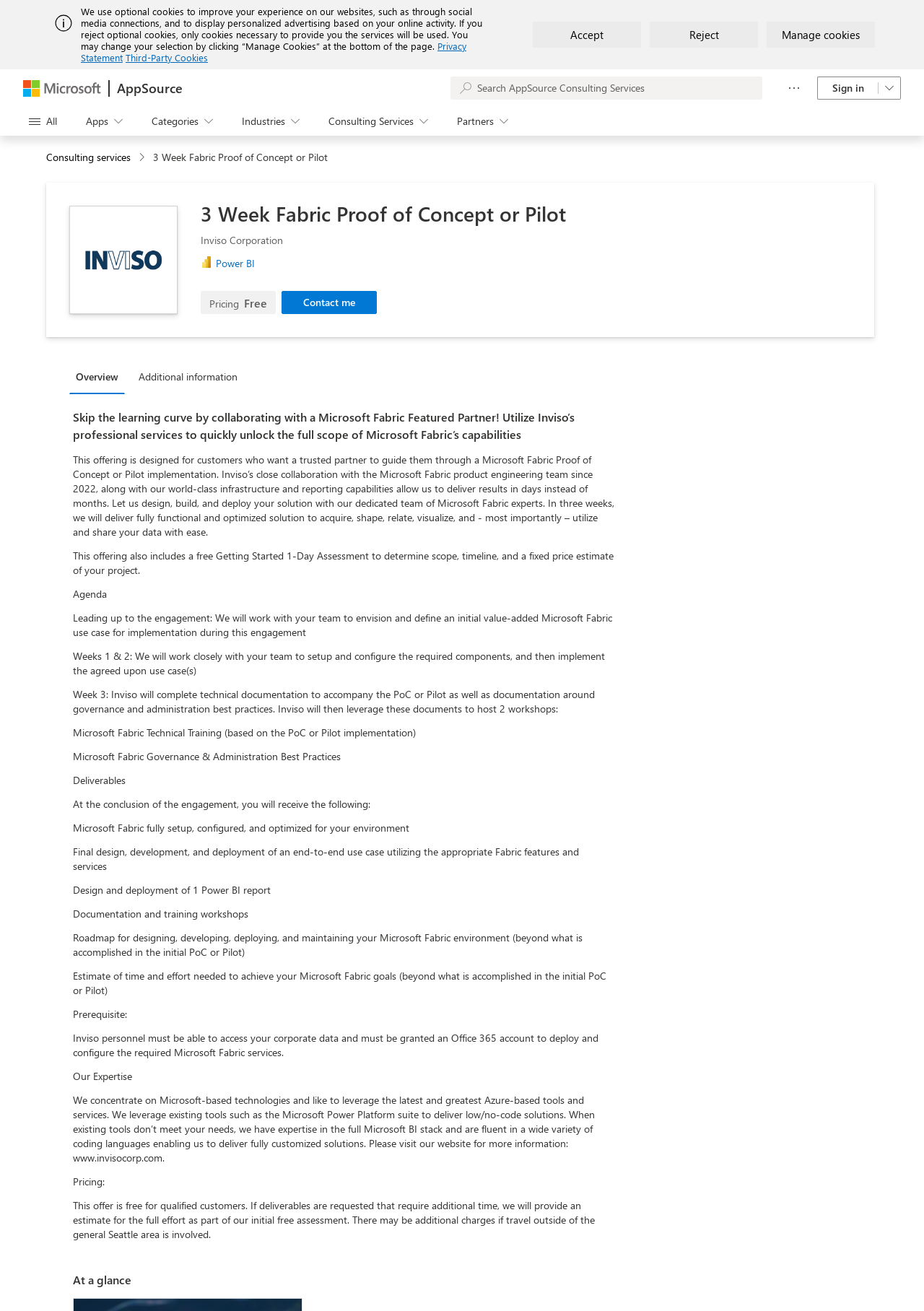What is the purpose of the free Getting Started 1-Day Assessment?
Analyze the image and provide a thorough answer to the question.

I found the answer by reading the text 'This offering also includes a free Getting Started 1-Day Assessment to determine scope, timeline, and a fixed price estimate of your project.' which is located in the 'Overview' tab.